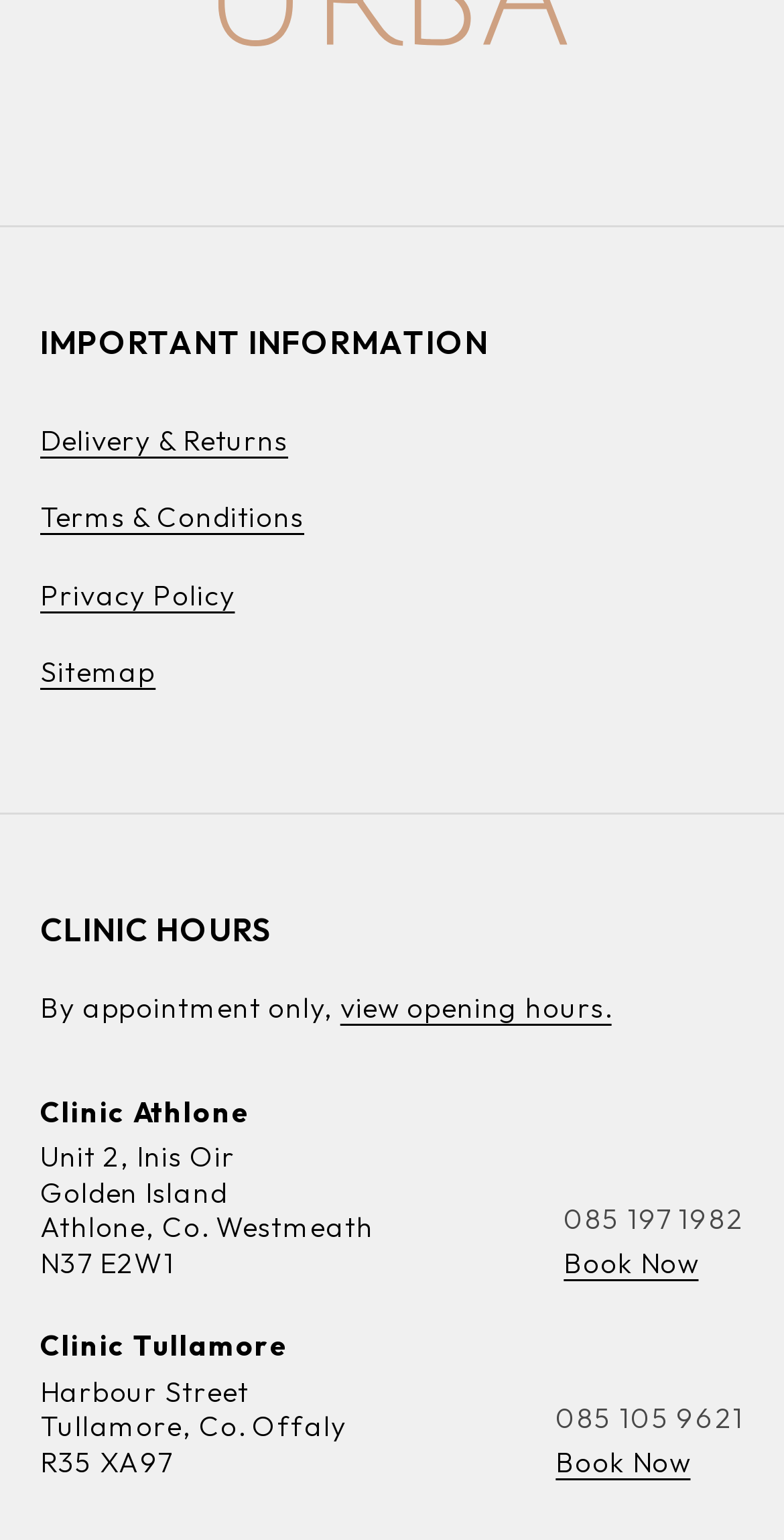What is the phone number of the Tullamore clinic?
Refer to the screenshot and answer in one word or phrase.

085 105 9621